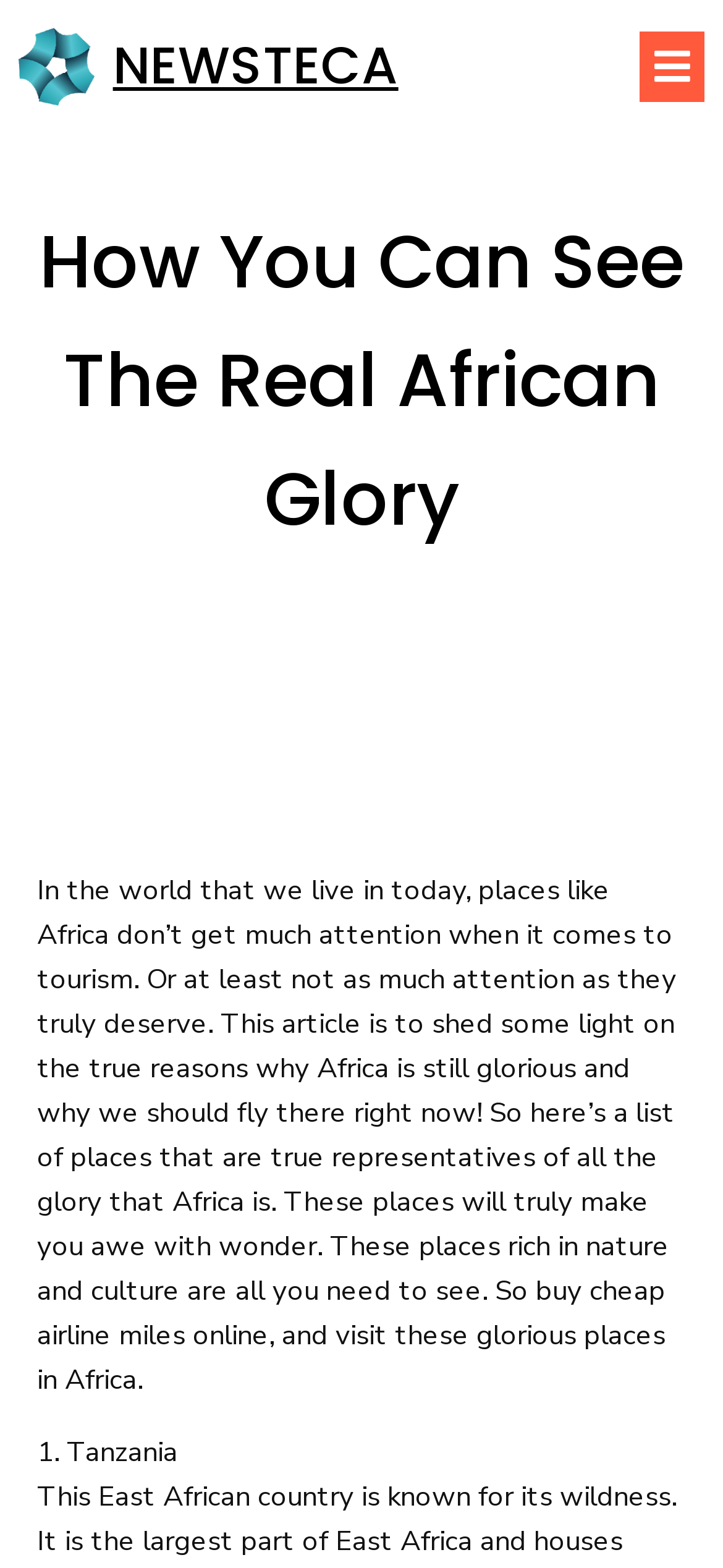Bounding box coordinates are specified in the format (top-left x, top-left y, bottom-right x, bottom-right y). All values are floating point numbers bounded between 0 and 1. Please provide the bounding box coordinate of the region this sentence describes: NEWSTECA

[0.026, 0.018, 0.774, 0.067]